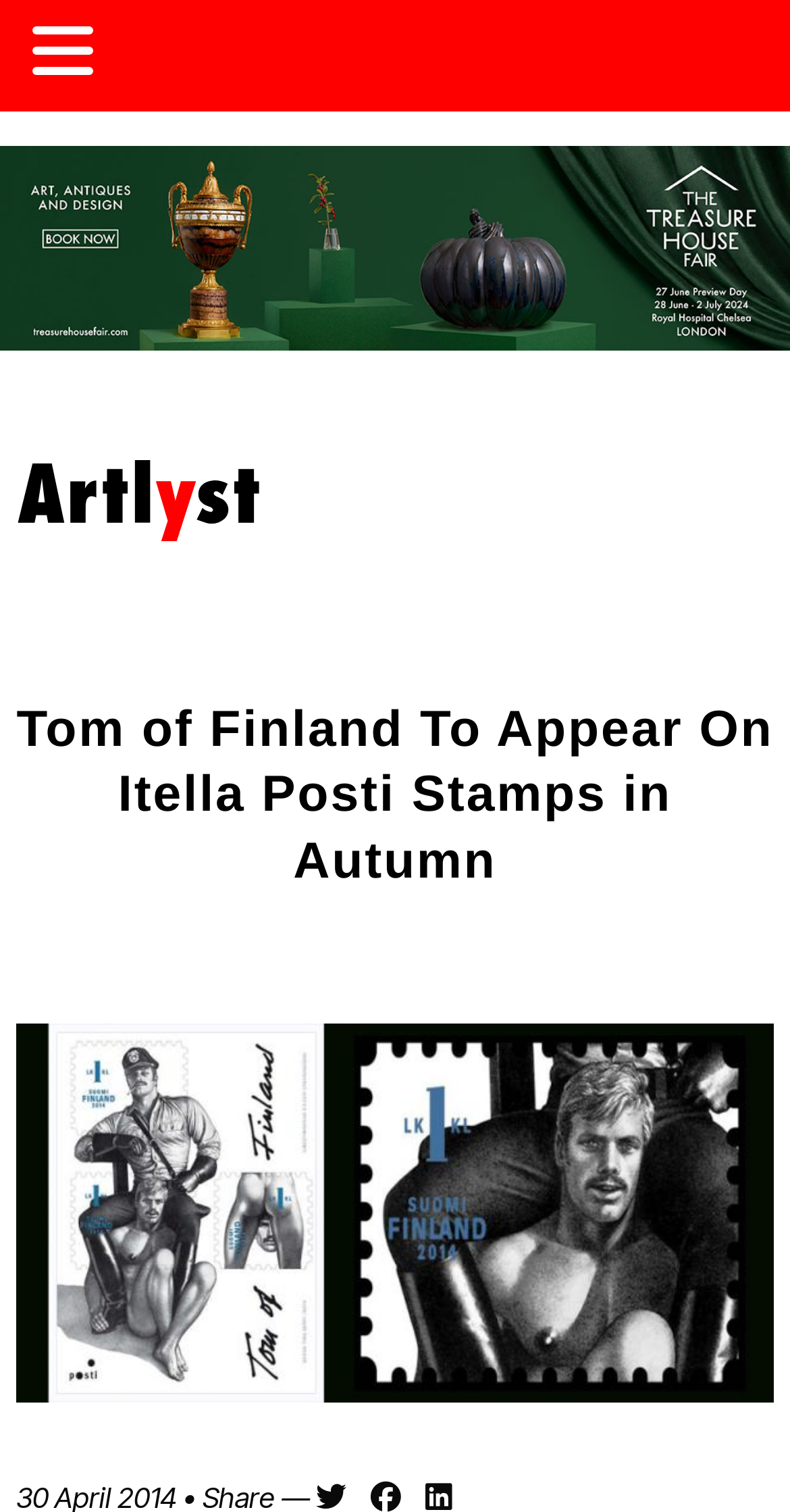What is the name of the artist featured on the stamps?
Provide a comprehensive and detailed answer to the question.

Based on the webpage, I can see that the image of the artist is present, and the heading mentions 'Tom of Finland To Appear On Itella Posti Stamps in Autumn'. Therefore, I can conclude that the name of the artist featured on the stamps is Tom of Finland.